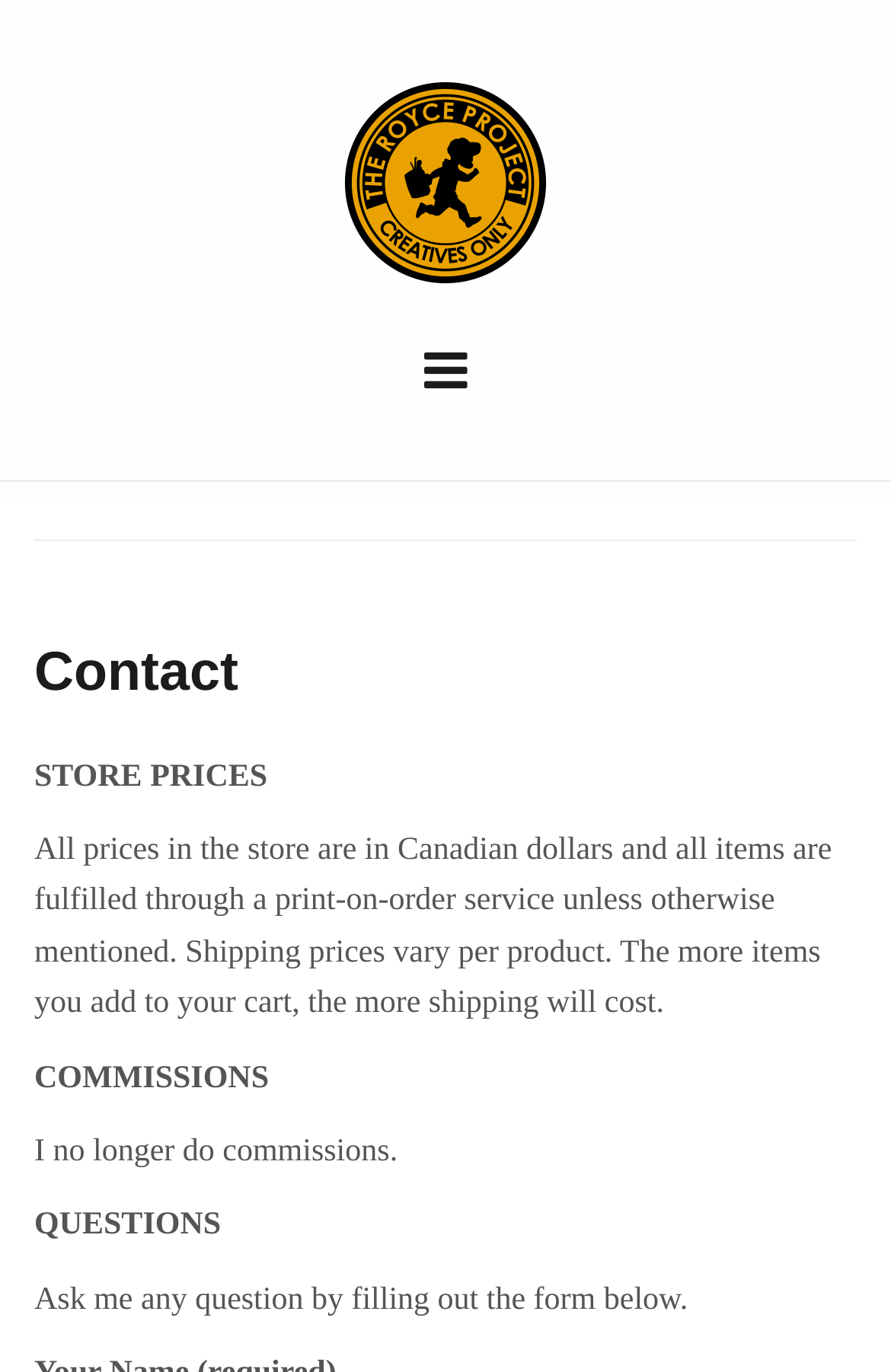Explain in detail what you observe on this webpage.

The webpage is titled "Contact - The Royce Project" and has a prominent link to "The Royce Project" at the top, accompanied by an image with the same name. Below this, there is a menu icon represented by a hamburger symbol, which expands to reveal a header section.

In the header section, there is a heading that reads "Contact". Below this, there are three sections of text. The first section is titled "STORE PRICES" and provides information about the pricing and shipping policies of the store. The text explains that all prices are in Canadian dollars, and shipping prices vary per product, with the cost increasing as more items are added to the cart.

The second section is titled "COMMISSIONS" and states that commissions are no longer accepted. The third section is titled "QUESTIONS" and invites users to ask questions by filling out a form, which is presumably located below this text, although it is not explicitly mentioned in the accessibility tree.

Overall, the webpage appears to be a contact or information page for "The Royce Project", providing details about the store's policies and a way for users to get in touch with questions.